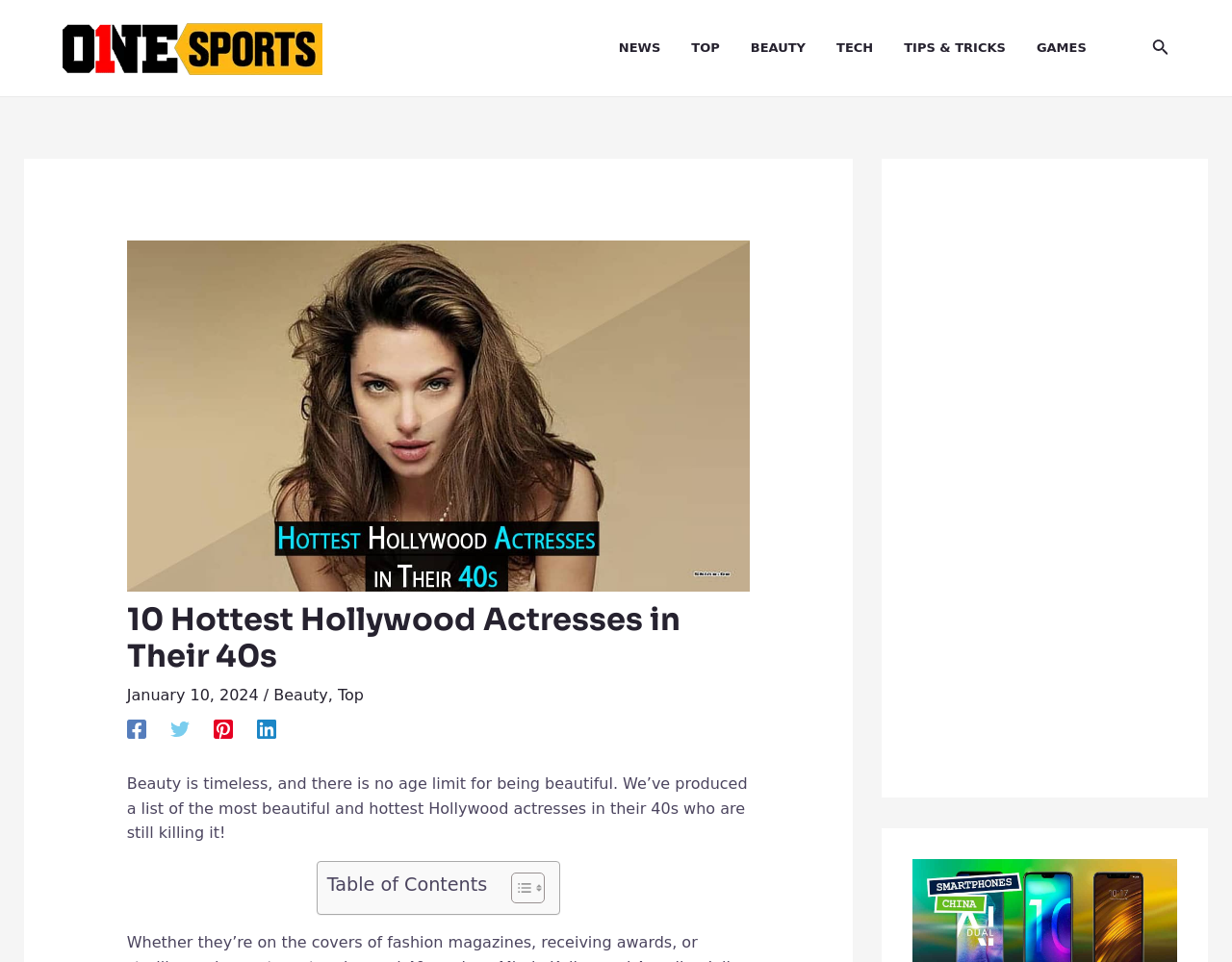What is the topic of the article?
Provide a detailed answer to the question using information from the image.

The topic of the article can be determined by reading the article title, which says '10 Hottest Hollywood Actresses in Their 40s'. This indicates that the article is about the hottest Hollywood actresses who are in their 40s.